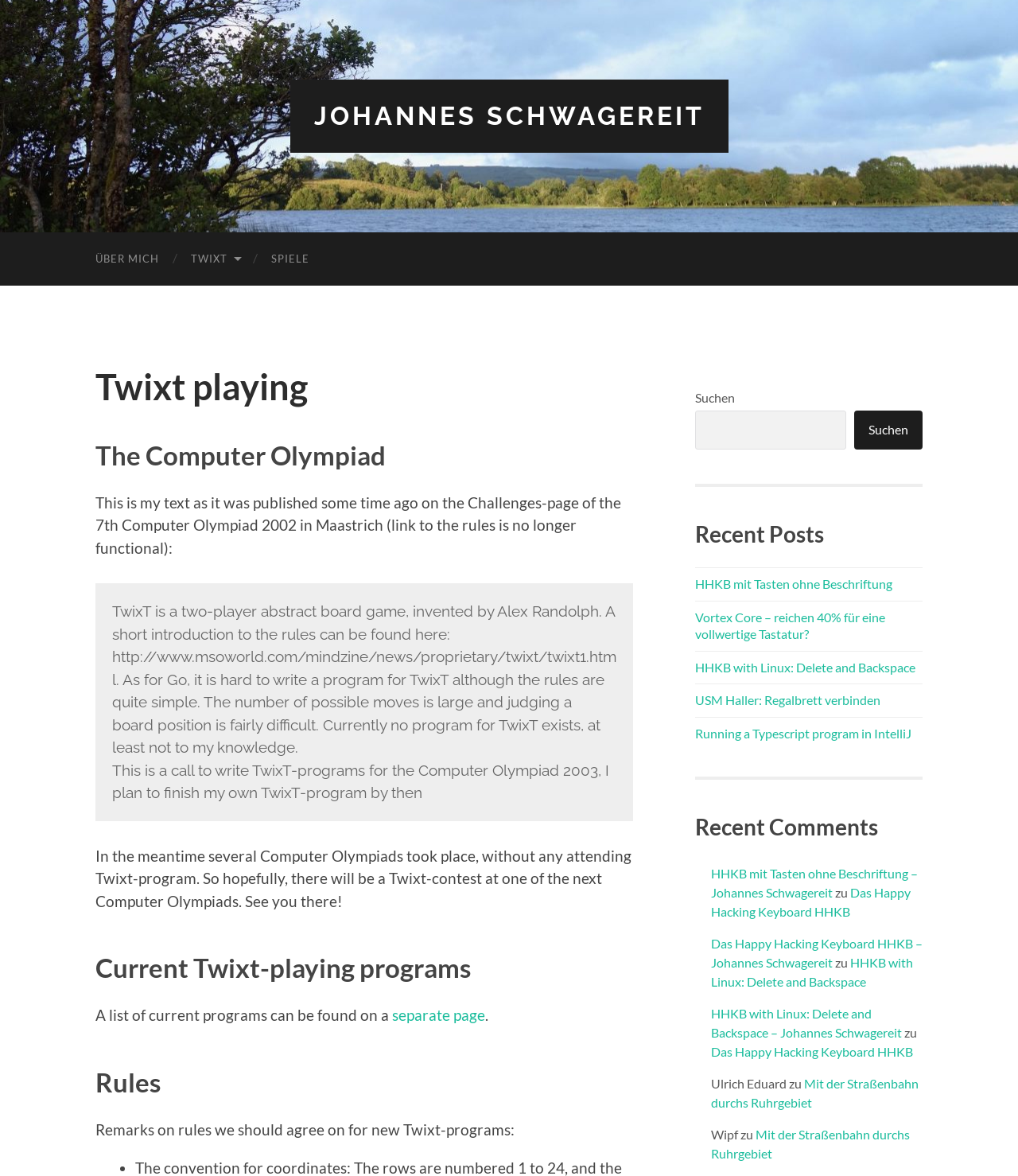What is the title of the webpage?
Answer the question with as much detail as possible.

The title of the webpage is obtained by looking at the root element, which is 'Twixt playing – Johannes Schwagereit'.